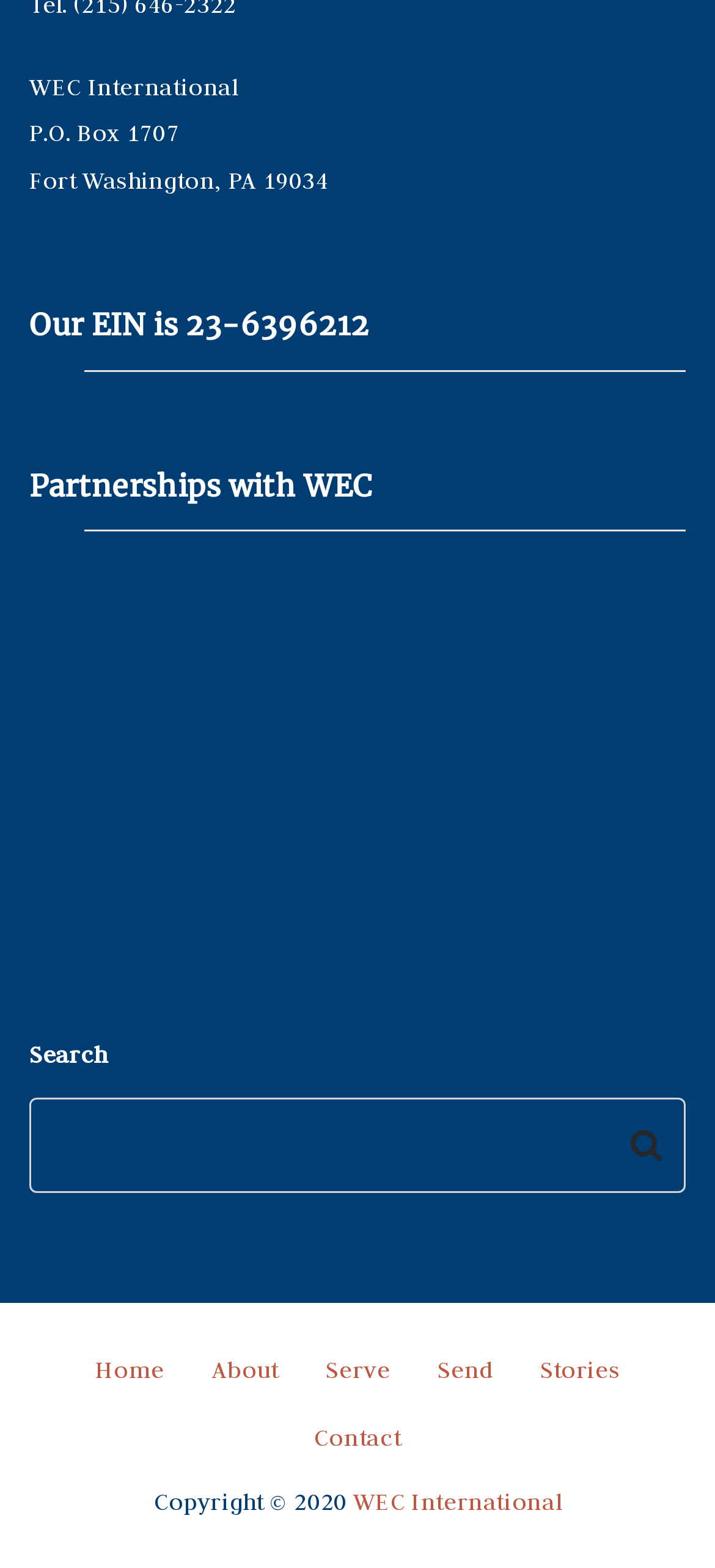Calculate the bounding box coordinates for the UI element based on the following description: "parent_node: Search name="s"". Ensure the coordinates are four float numbers between 0 and 1, i.e., [left, top, right, bottom].

[0.044, 0.701, 0.851, 0.759]